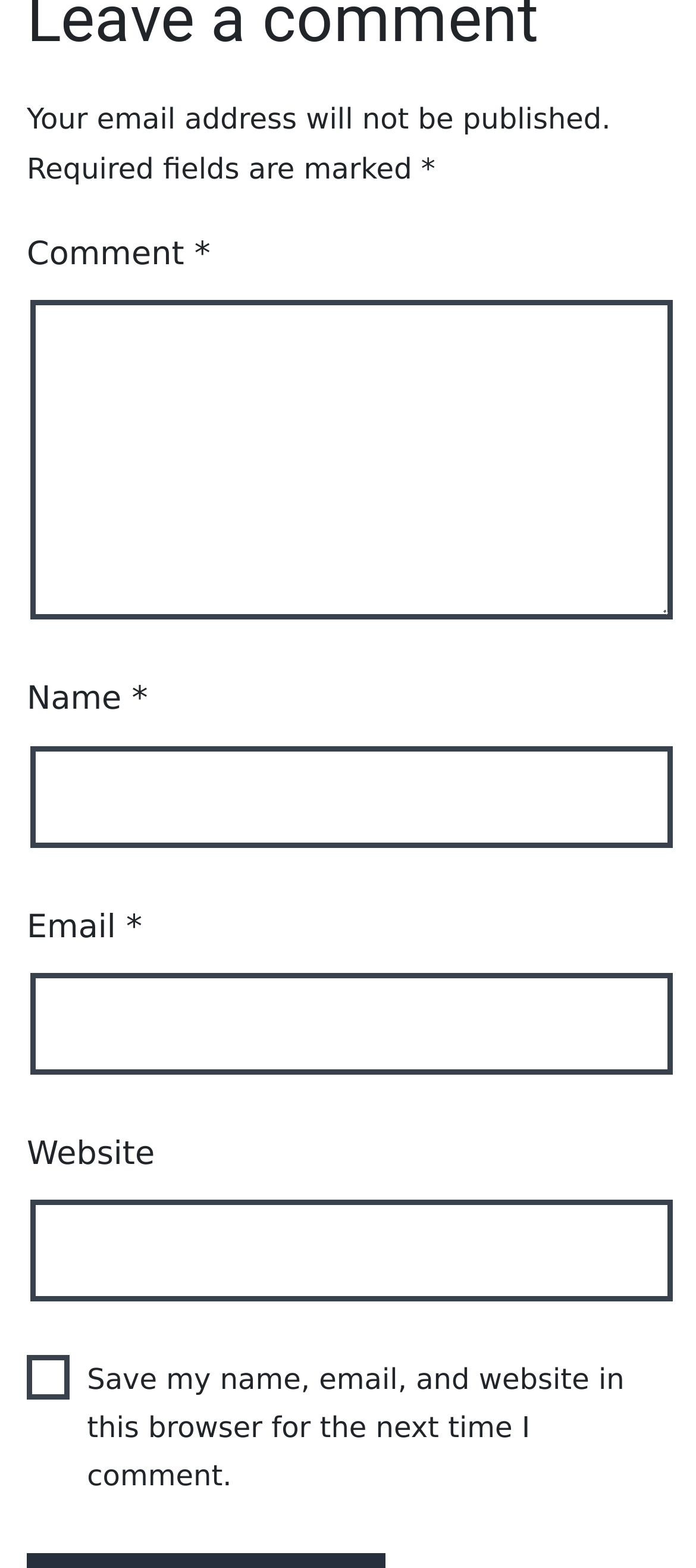Provide a one-word or short-phrase response to the question:
What is the description of the Email field?

Email notes